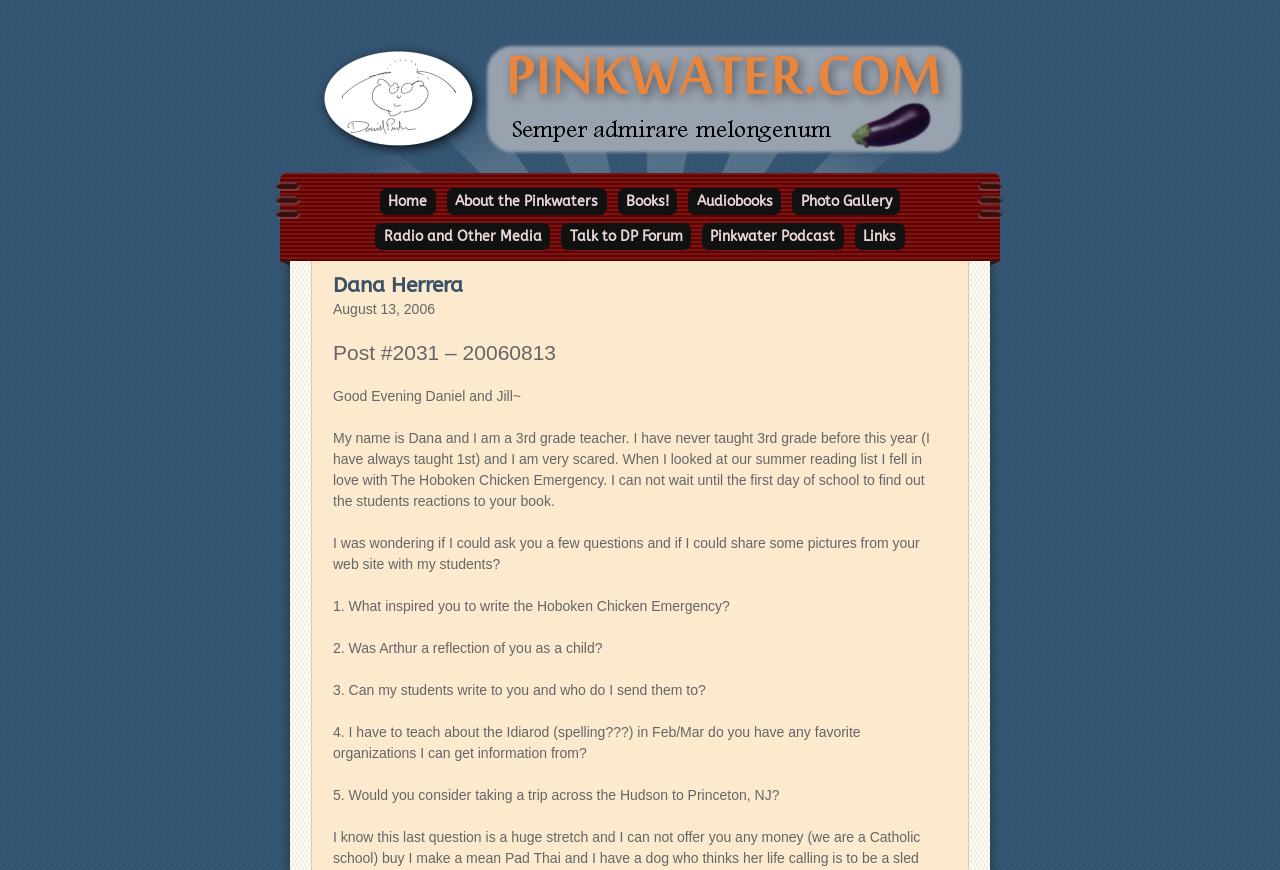What is the name of the author of the book mentioned?
Answer the question using a single word or phrase, according to the image.

Daniel Pinkwater